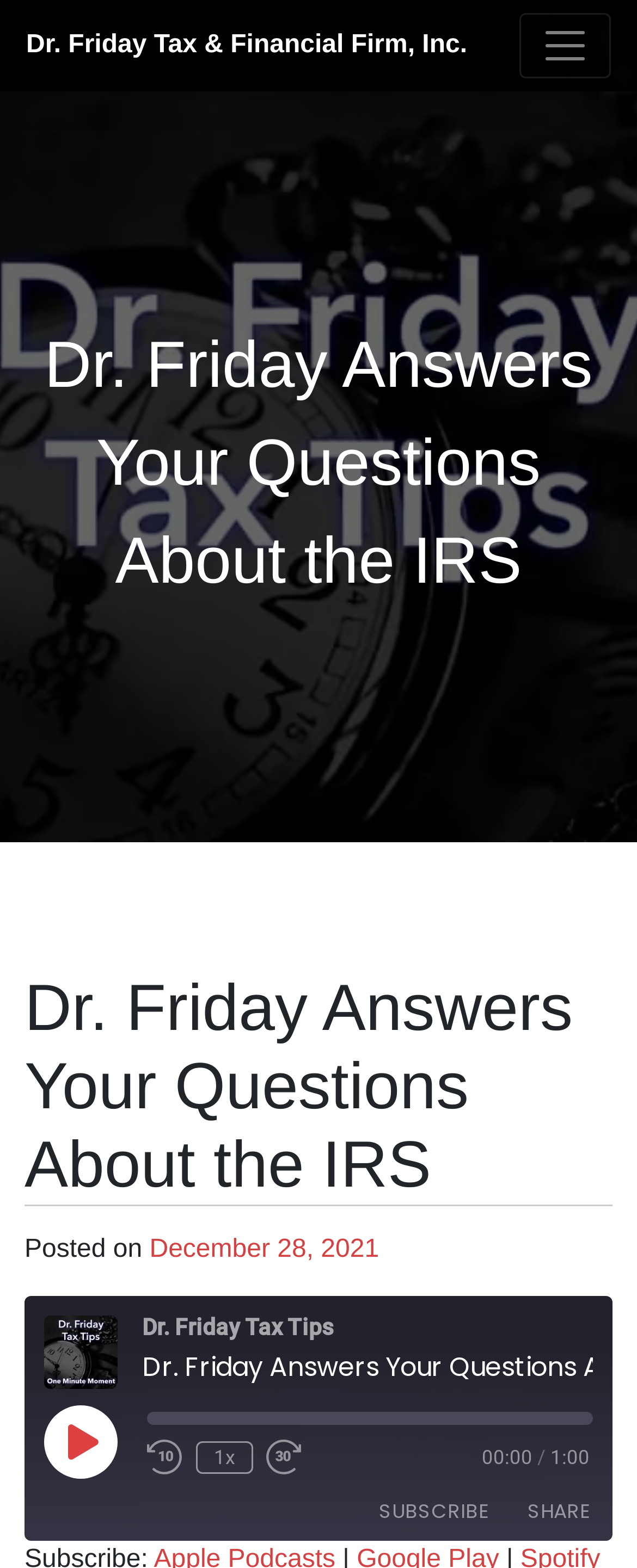What is the name of the tax firm?
Look at the image and provide a short answer using one word or a phrase.

Dr. Friday Tax & Financial Firm, Inc.